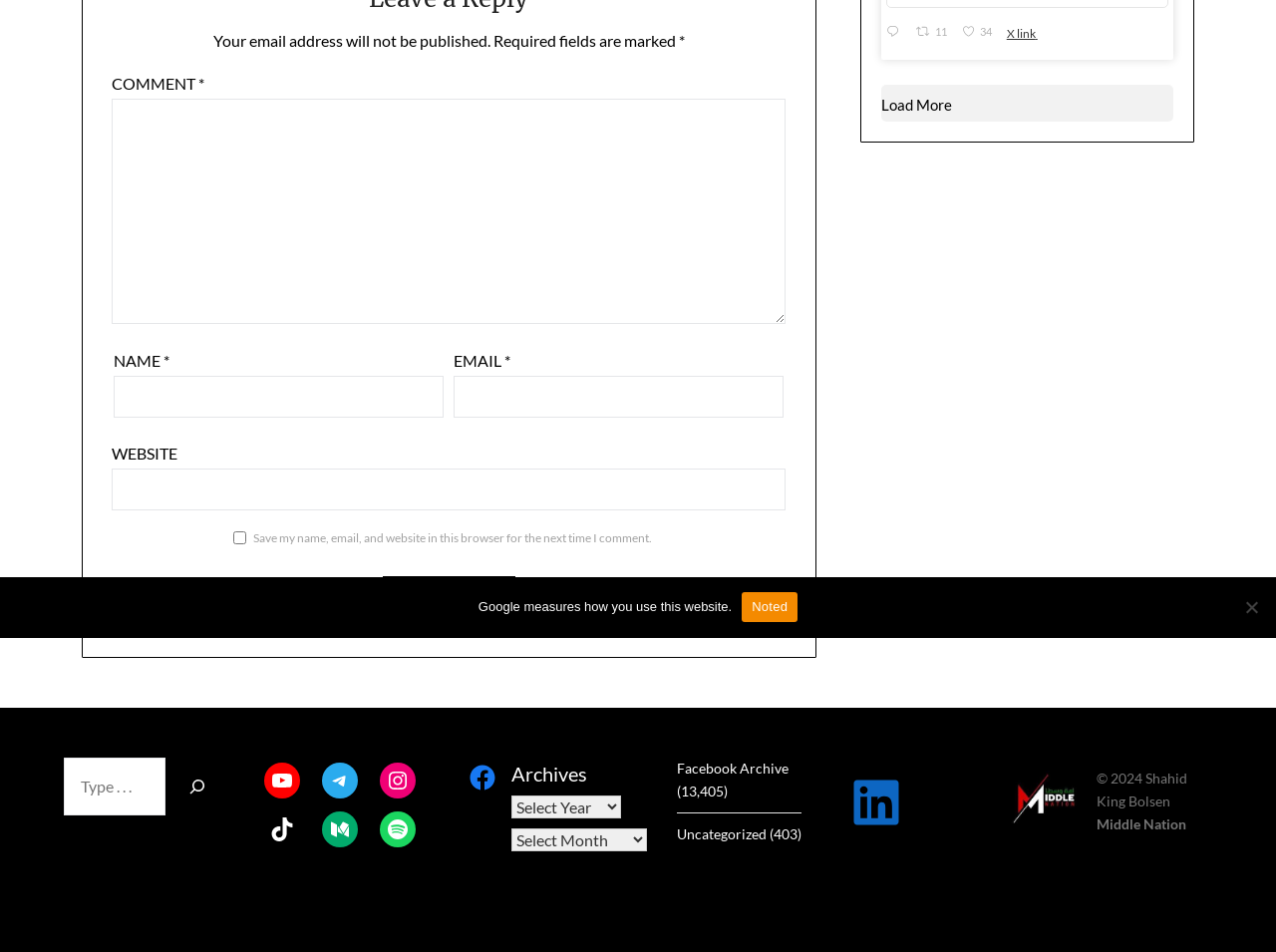Determine the bounding box for the HTML element described here: "parent_node: WEBSITE name="url"". The coordinates should be given as [left, top, right, bottom] with each number being a float between 0 and 1.

[0.088, 0.492, 0.616, 0.536]